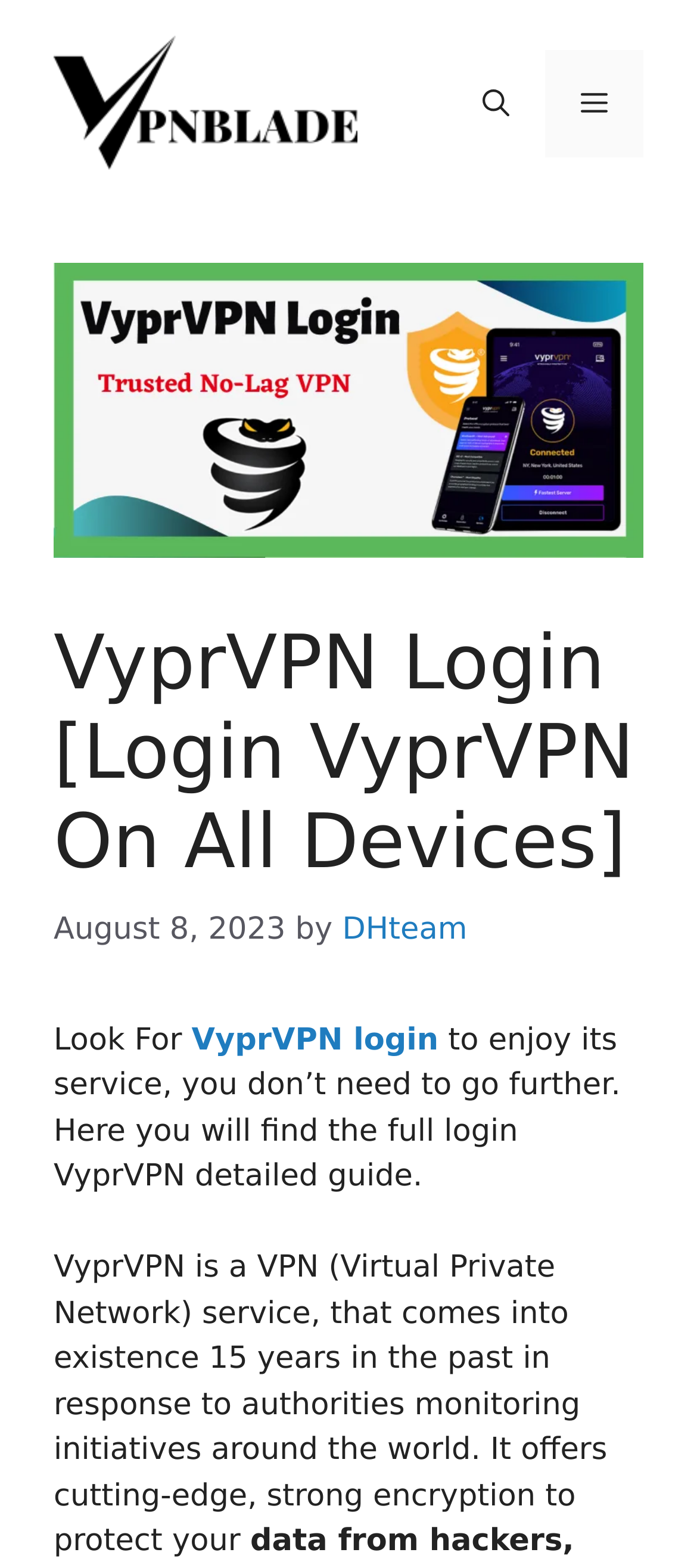Provide a thorough description of the webpage's content and layout.

The webpage is about VyprVPN login and sign-up process. At the top, there is a banner with the site's name, accompanied by a link to VPNBlade, which has an associated image. To the right of the banner, there is a navigation section with a mobile toggle, an "Open search" button, and a "Menu" button that controls the primary menu.

Below the navigation section, there is a large image related to VyprVPN Login, taking up most of the width. Above the image, there is a header section with a heading that reads "VyprVPN Login [Login VyprVPN On All Devices]". To the right of the heading, there is a timestamp indicating the date "August 8, 2023", followed by the author's name "DHteam".

Below the header section, there is a paragraph of text that starts with "Look For" and provides a brief introduction to VyprVPN, mentioning that it is a VPN service that offers strong encryption to protect users' data. The text also mentions that the webpage will provide a detailed guide to VyprVPN login. There are also links to "VyprVPN login" and "VyprVPN sign-up" scattered throughout the text.

Overall, the webpage appears to be a guide or tutorial on how to use VyprVPN, with a focus on the login and sign-up process.